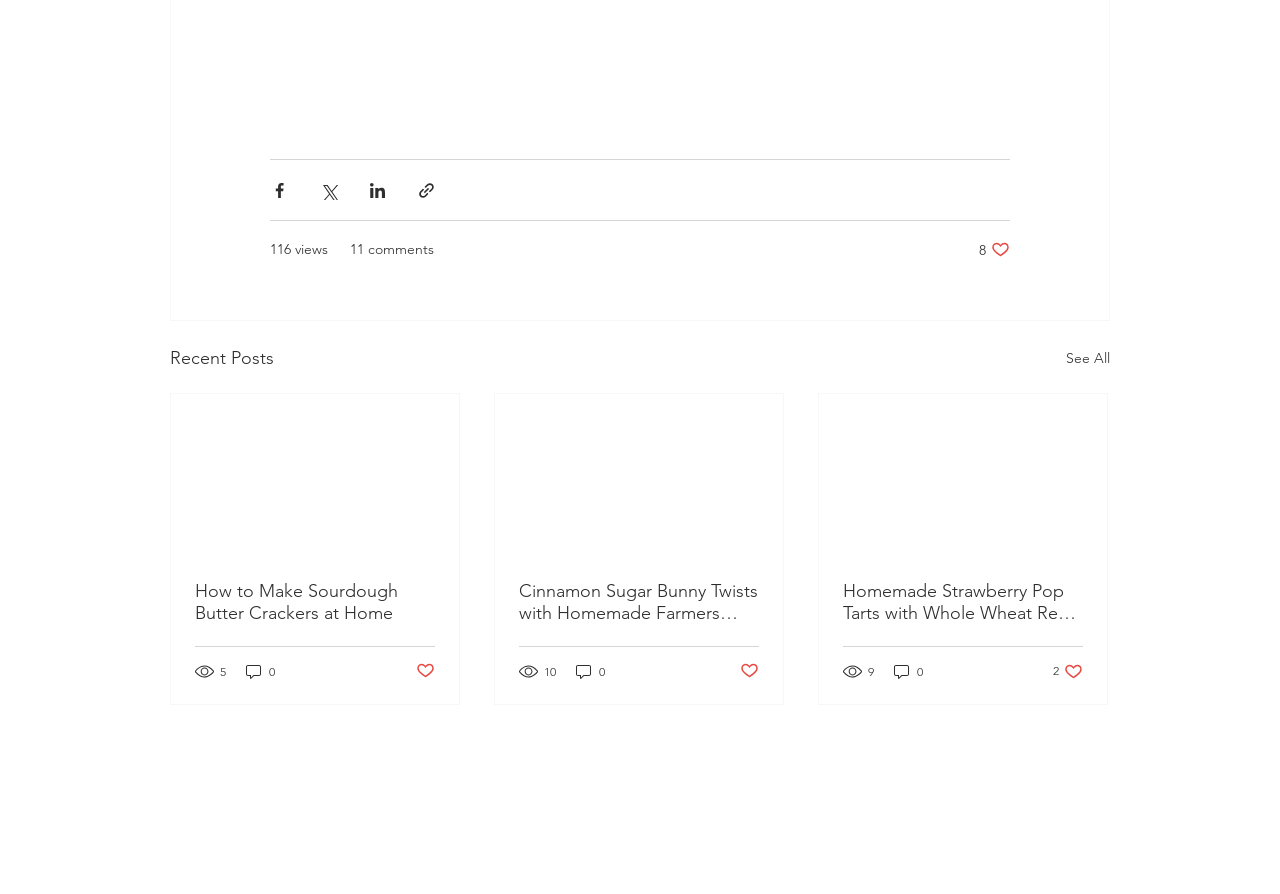What is the purpose of the buttons with Facebook, Twitter, and LinkedIn icons?
Using the visual information, respond with a single word or phrase.

Share via social media